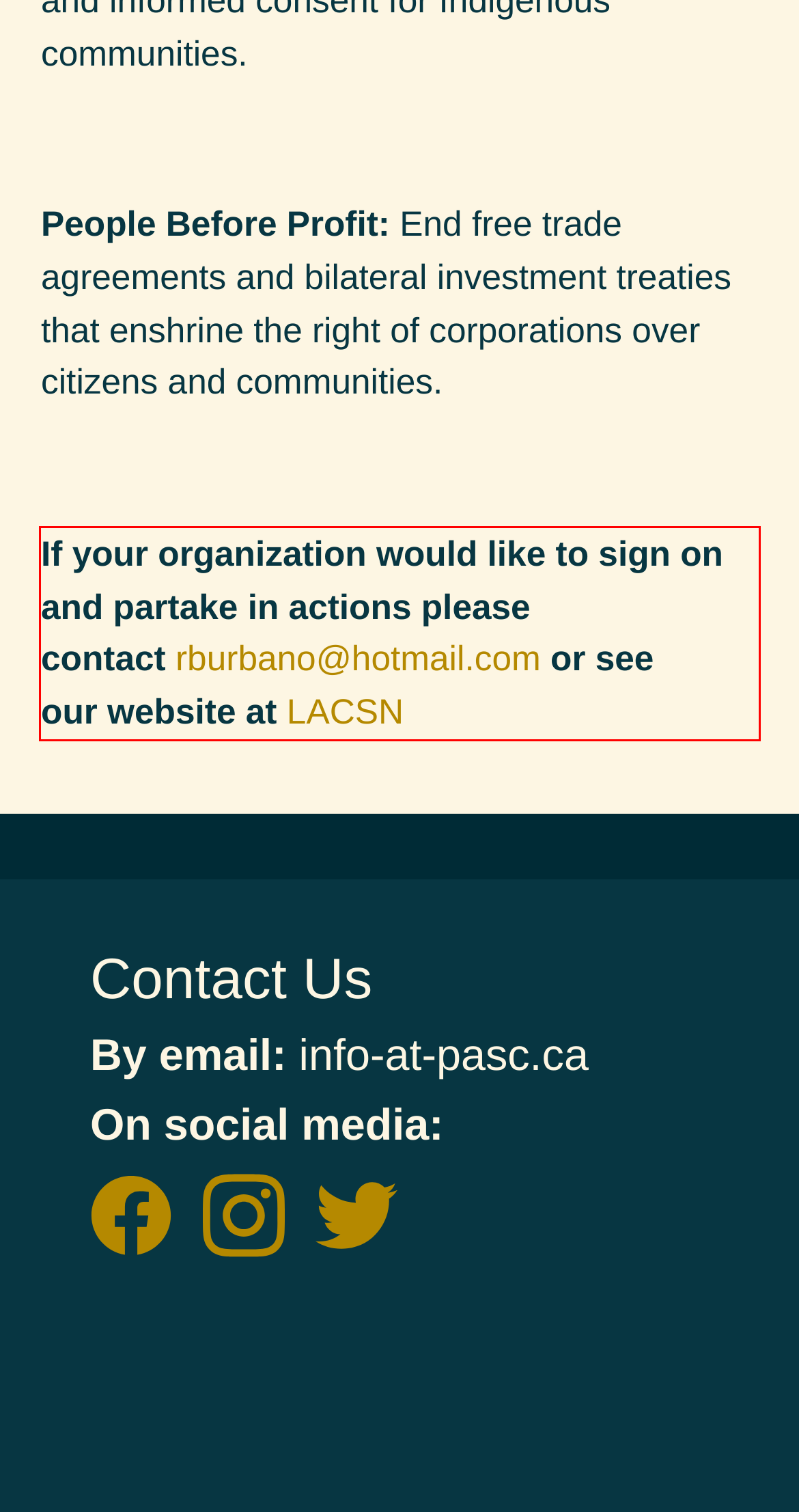You have a webpage screenshot with a red rectangle surrounding a UI element. Extract the text content from within this red bounding box.

If your organization would like to sign on and partake in actions please contact rburbano@hotmail.com or see our website at LACSN